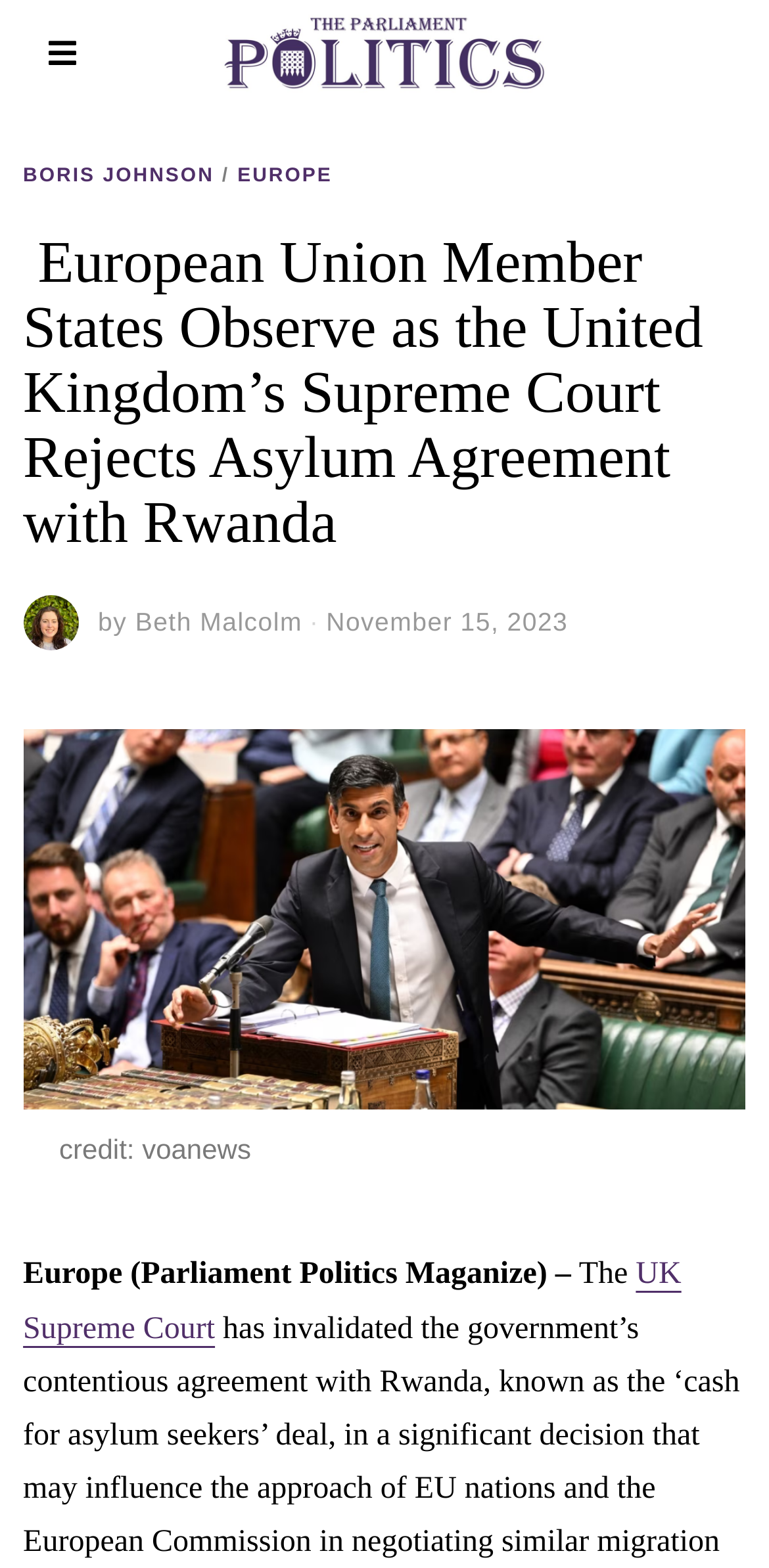Produce a meticulous description of the webpage.

The webpage appears to be an article from Parliament Politics Magazine, with a focus on European Union member states and the UK Supreme Court's decision on an asylum agreement with Rwanda. 

At the top of the page, there is a heading that spans almost the entire width, with a link embedded in it. Below this heading, there is a section with a header that contains links to "BORIS JOHNSON" and "EUROPE", separated by a slash. This section also includes a heading that summarizes the article's content, which is about the UK Supreme Court's rejection of an asylum agreement with Rwanda.

To the right of this section, there is a link and a static text "by" followed by a link to the author "Beth Malcolm". Next to this, there is a time element displaying the date "November 15, 2023".

Below this section, there is a large figure that occupies most of the width, with a figcaption at the bottom containing the text "credit: voanews".

Further down, there is a section with three static texts that appear to be a continuation of the meta description, stating "Europe (Parliament Politics Maganize) – The". The text then continues with a link to "UK Supreme Court" and the rest of the sentence.

At the very top of the page, there is a progress bar that spans the entire width, but it is very thin and likely not prominent.